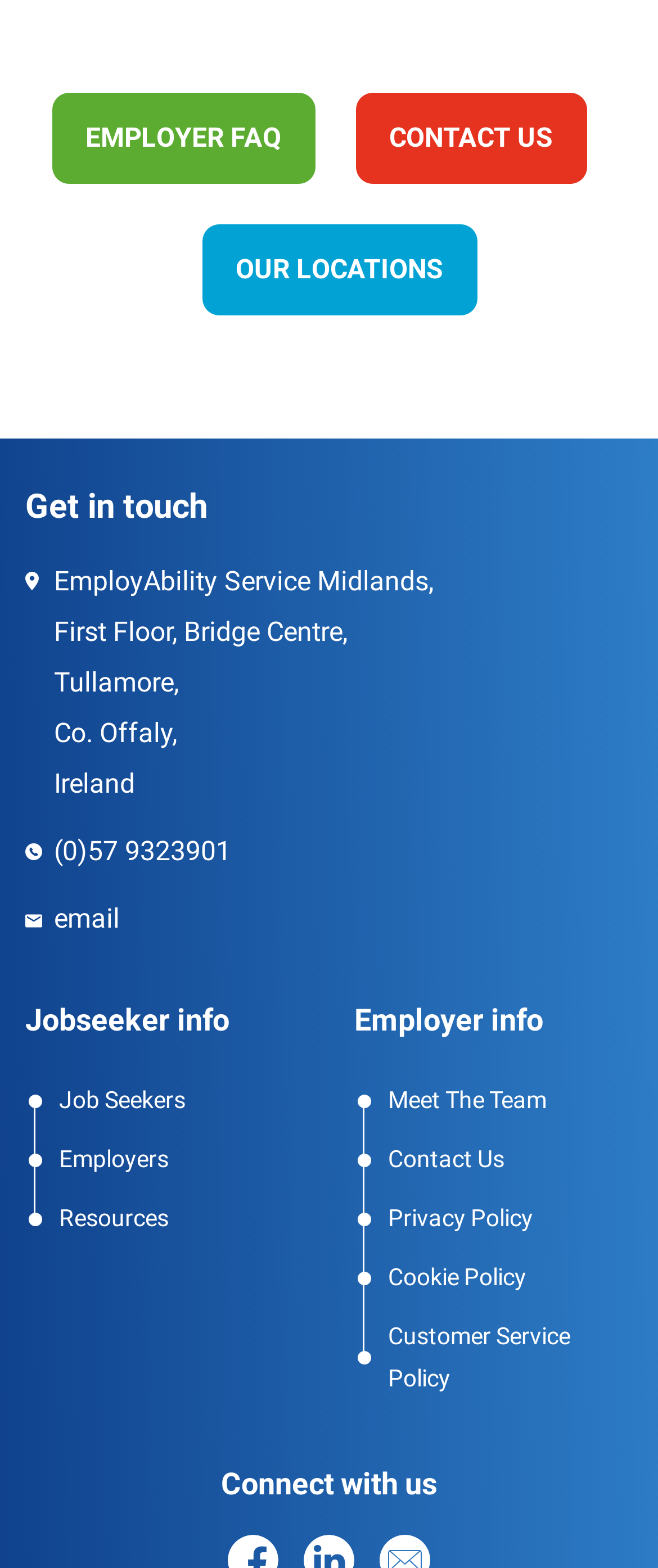What is the phone number of the service?
Based on the image, answer the question with a single word or brief phrase.

(0)57 9323901